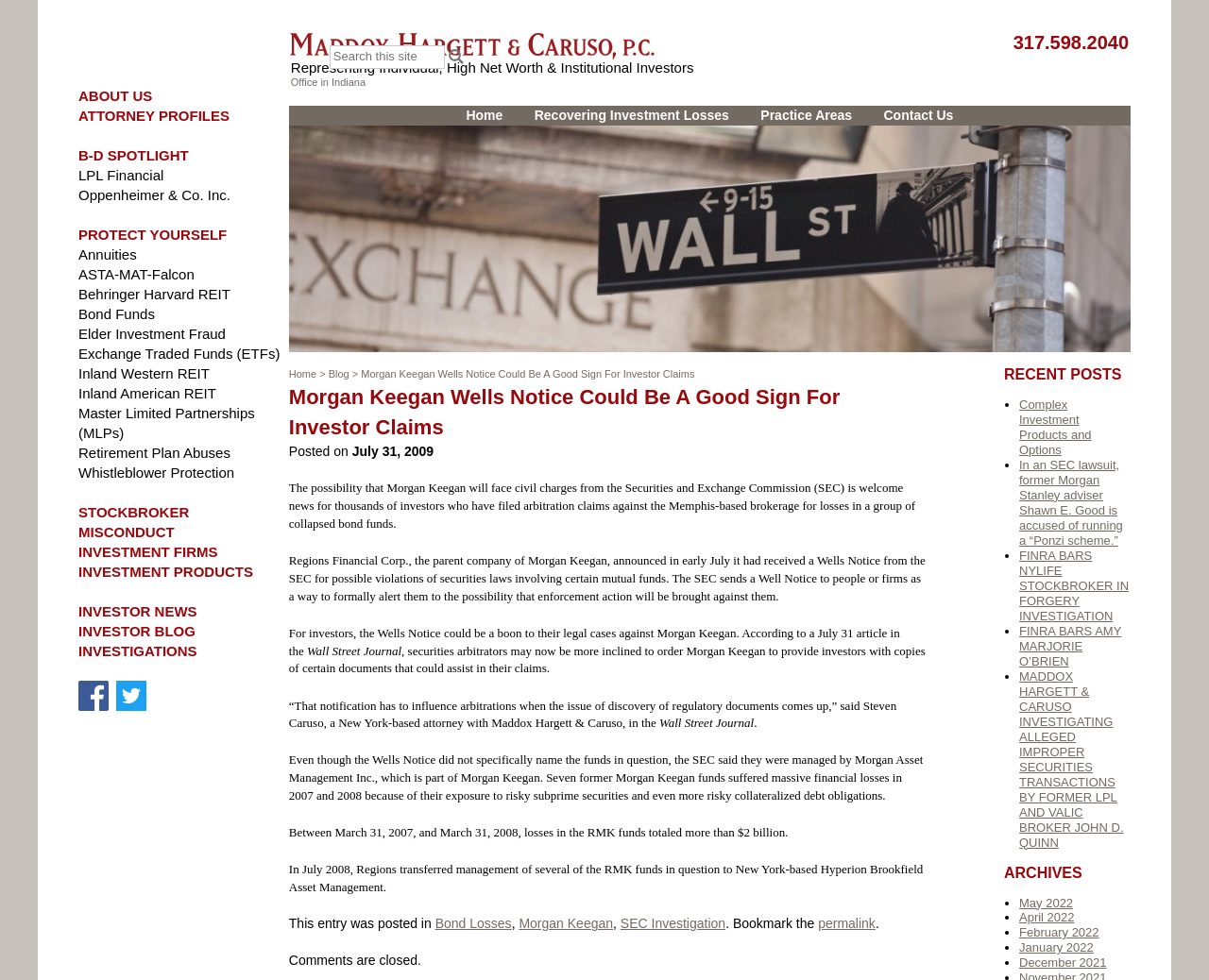Locate the bounding box coordinates of the UI element described by: "Inland Western REIT". Provide the coordinates as four float numbers between 0 and 1, formatted as [left, top, right, bottom].

[0.065, 0.373, 0.173, 0.389]